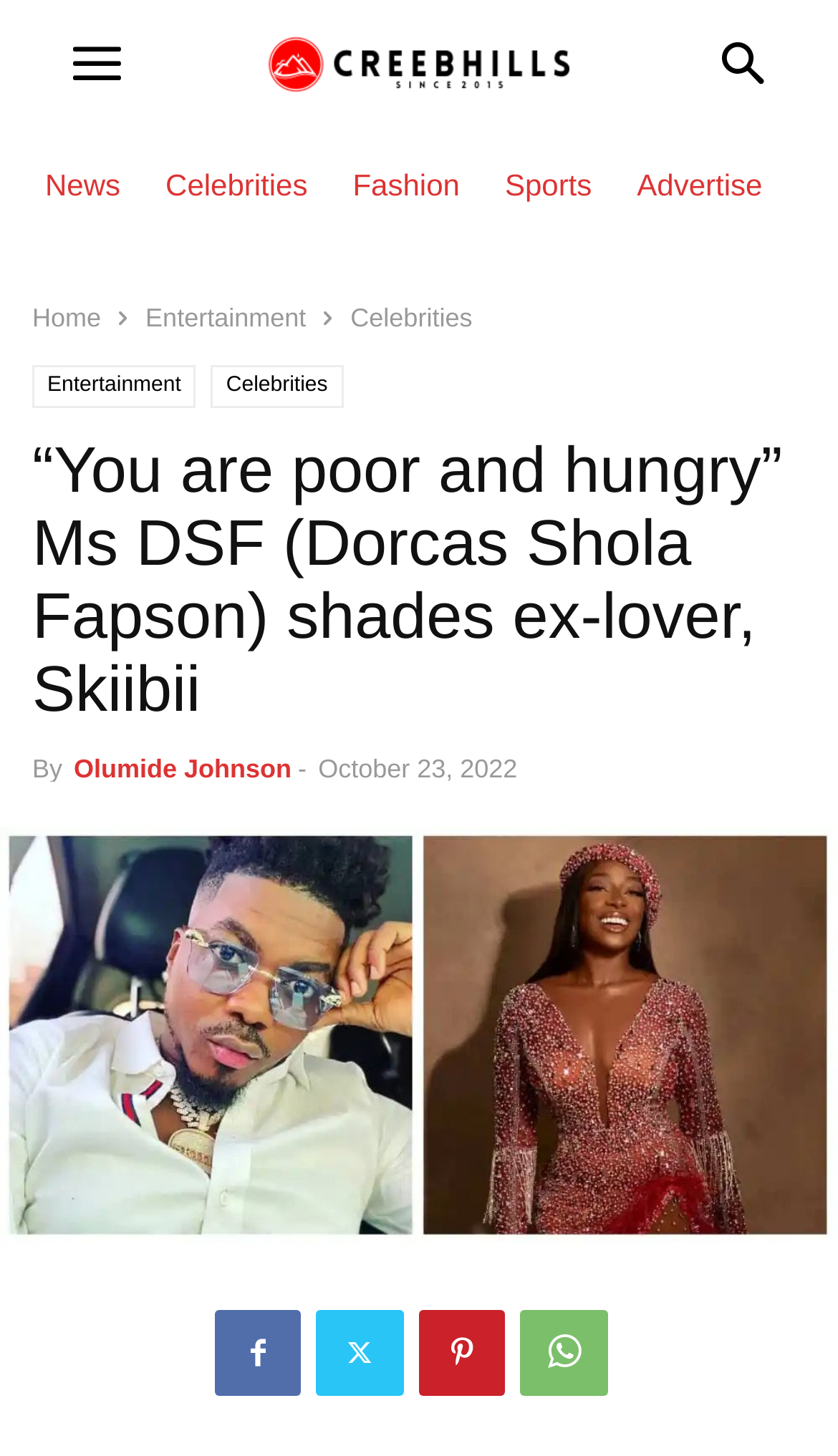Please determine the bounding box coordinates of the element to click in order to execute the following instruction: "Share the article on social media". The coordinates should be four float numbers between 0 and 1, specified as [left, top, right, bottom].

[0.5, 0.9, 0.603, 0.959]